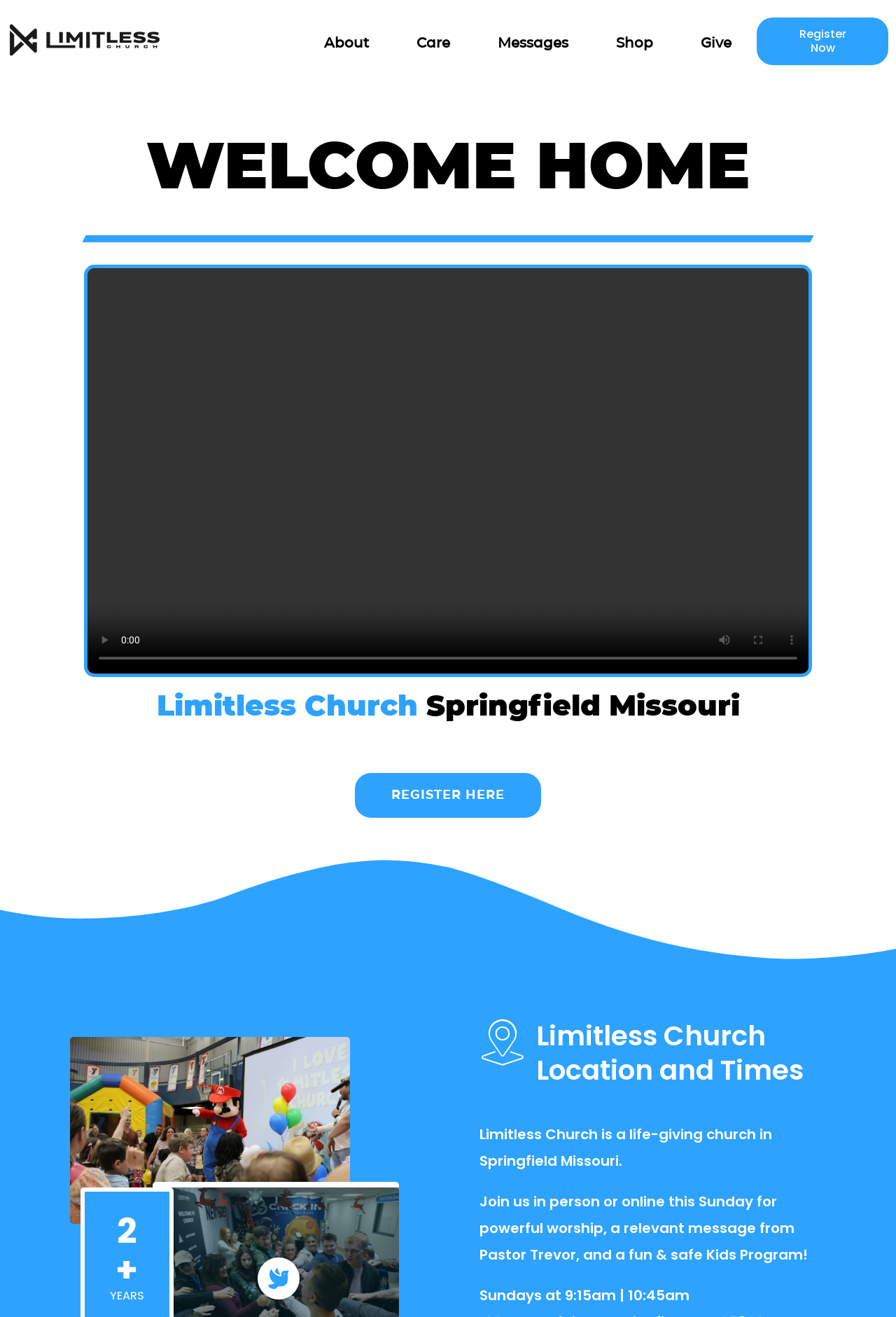Identify the first-level heading on the webpage and generate its text content.

Limitless Church Springfield Missouri